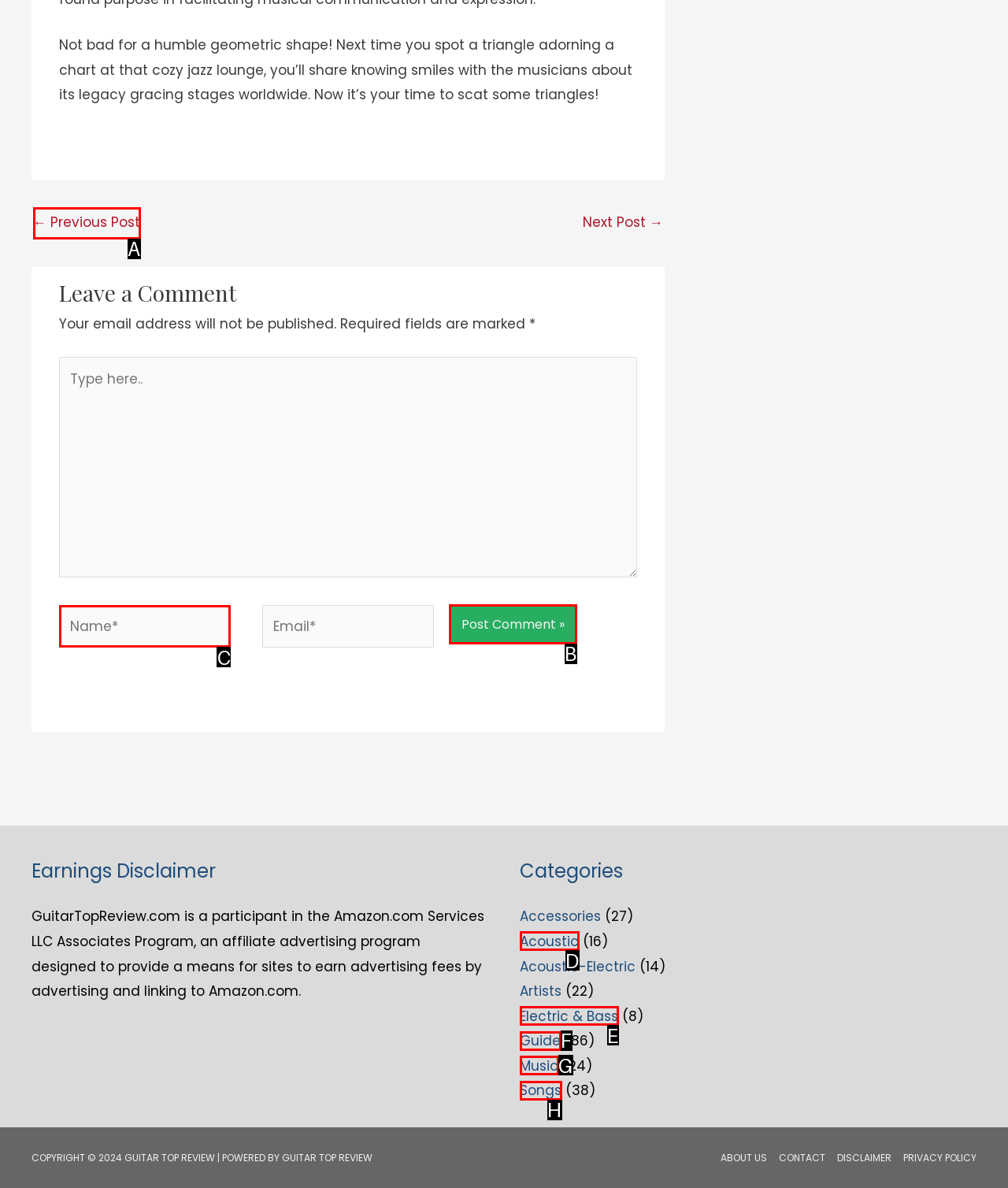Decide which UI element to click to accomplish the task: Post a comment
Respond with the corresponding option letter.

B